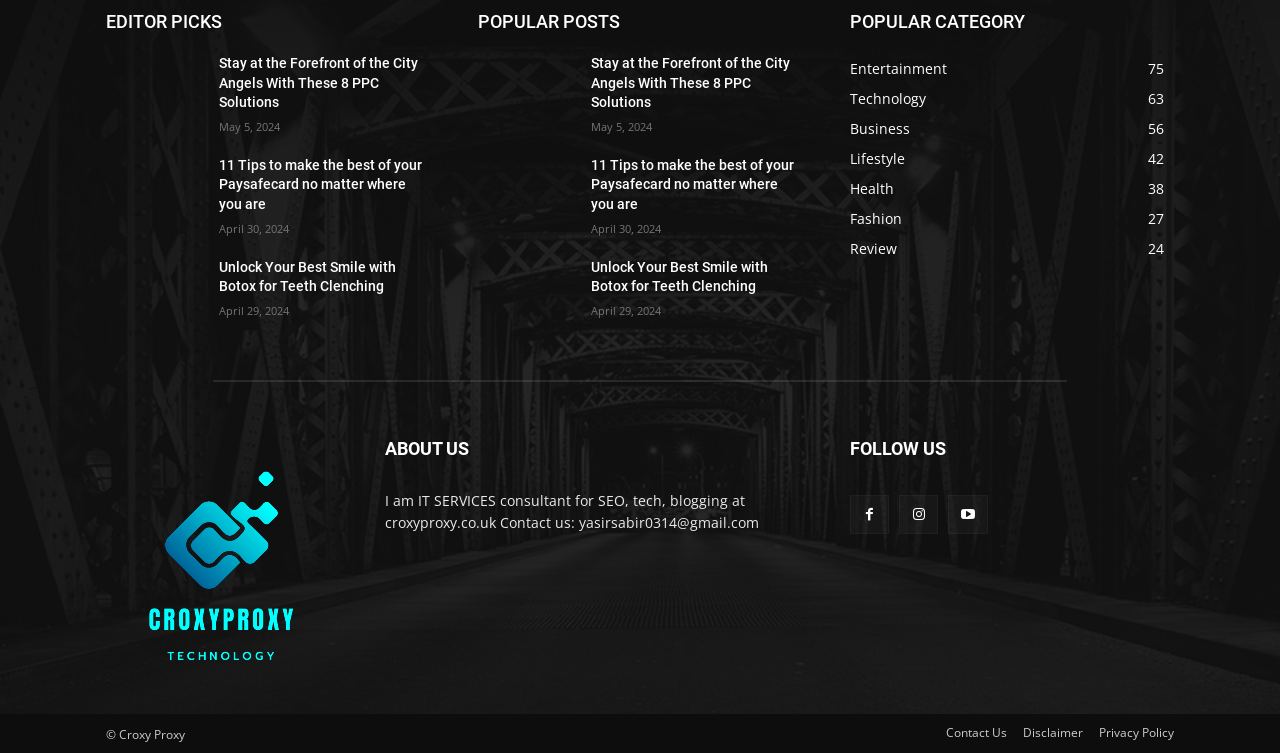Locate the bounding box coordinates of the element that should be clicked to execute the following instruction: "Click on 'EDITOR PICKS'".

[0.083, 0.008, 0.336, 0.051]